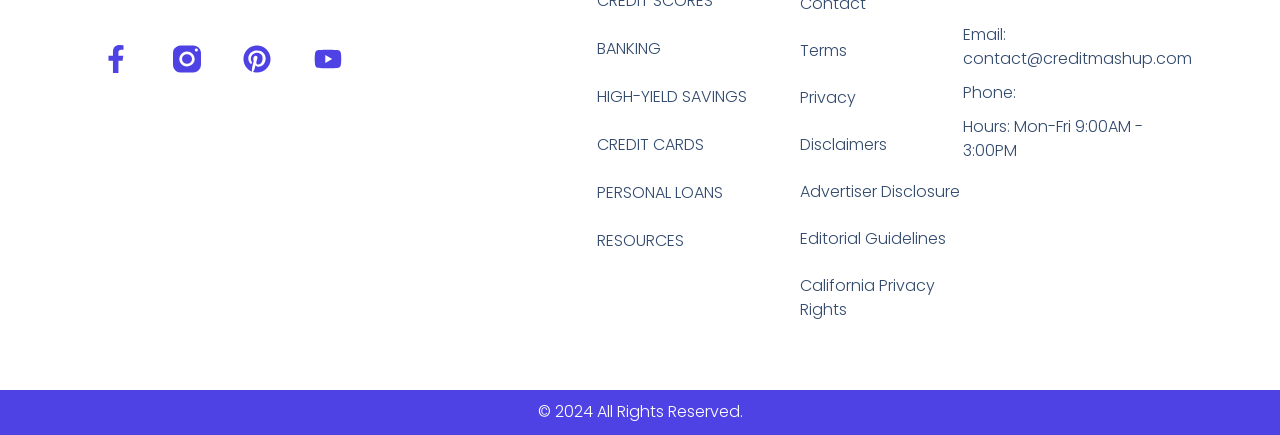Give a concise answer of one word or phrase to the question: 
What social media platforms are linked?

Facebook, Pinterest, Youtube